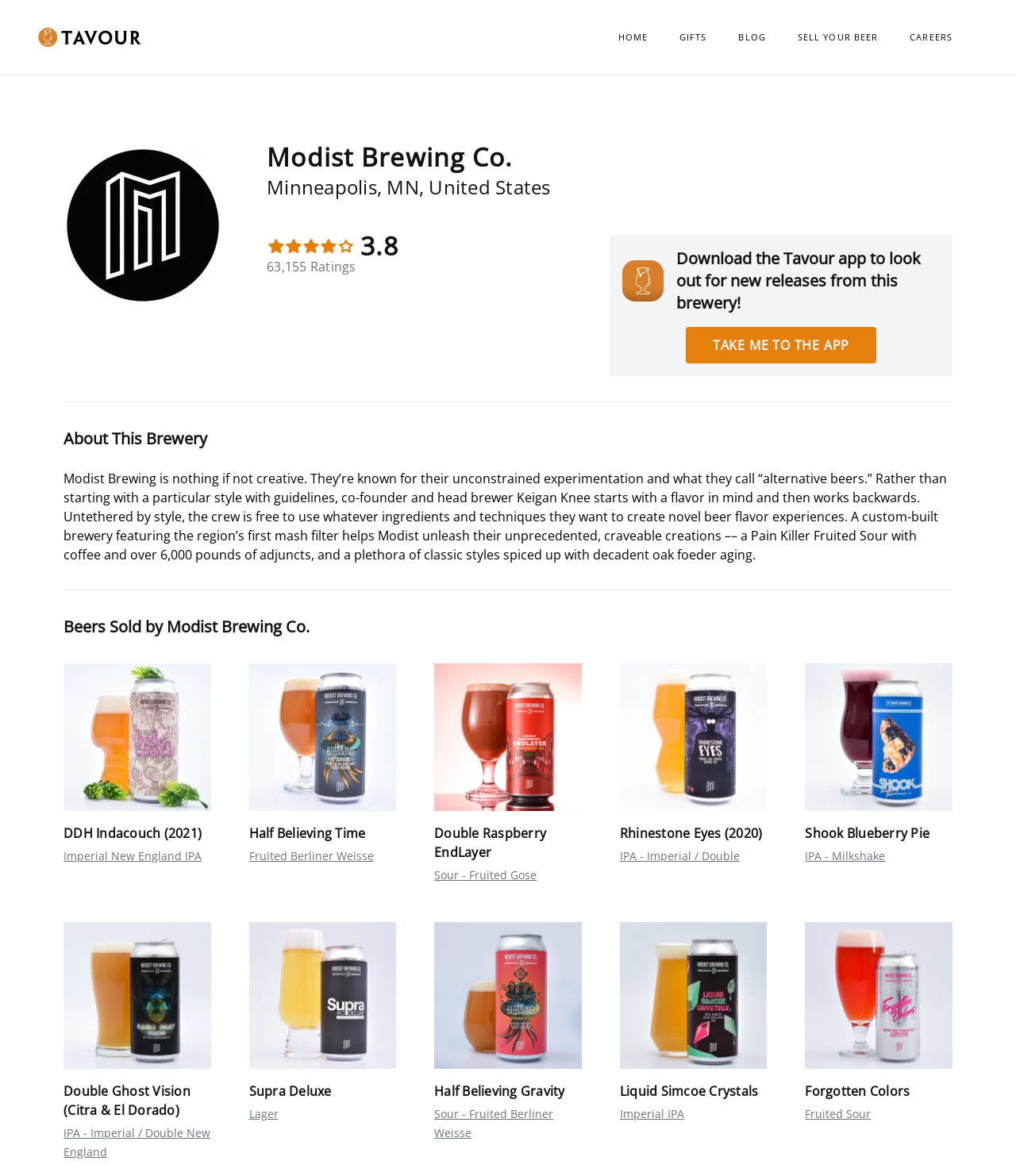What type of beers does the brewery offer?
Answer with a single word or short phrase according to what you see in the image.

Alternative beers